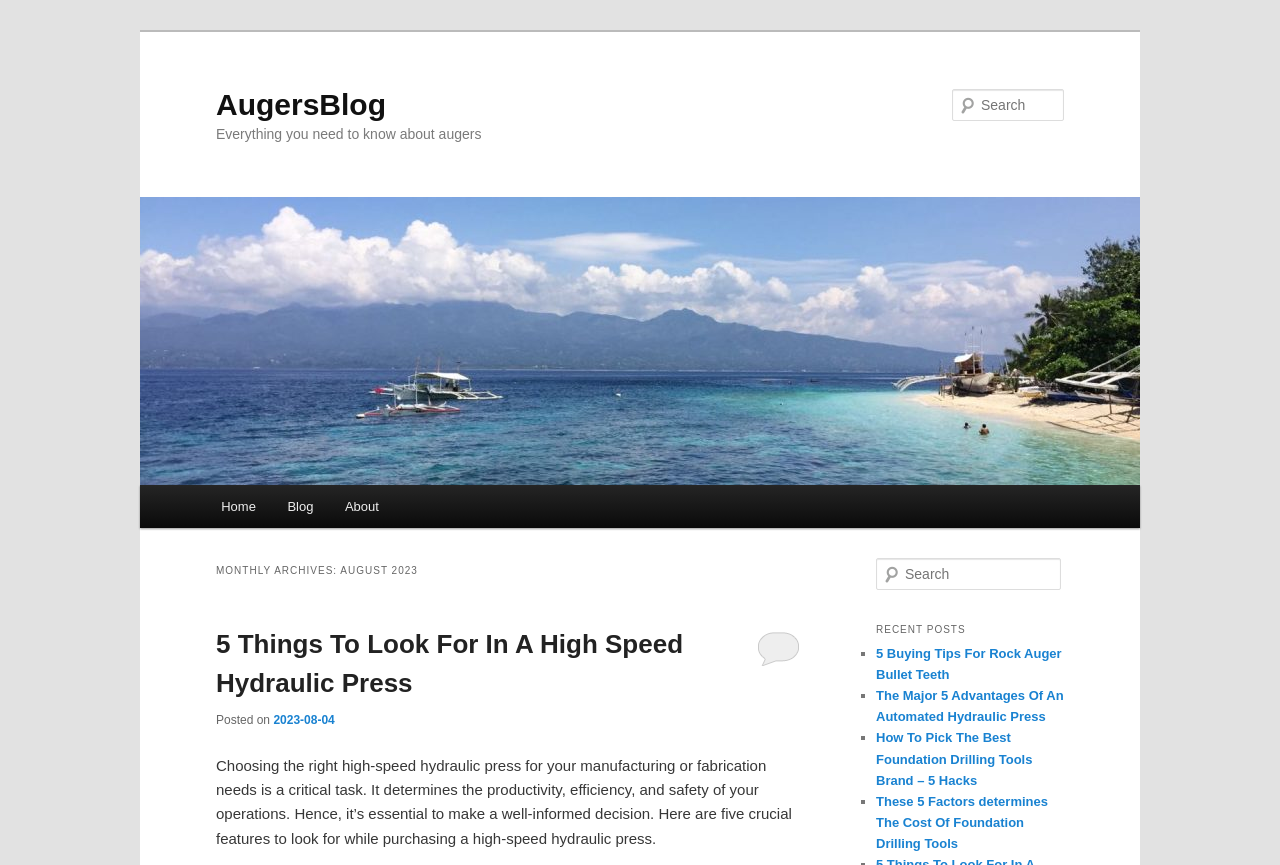Can you find the bounding box coordinates for the element that needs to be clicked to execute this instruction: "Read the post about high speed hydraulic press"? The coordinates should be given as four float numbers between 0 and 1, i.e., [left, top, right, bottom].

[0.169, 0.728, 0.534, 0.807]